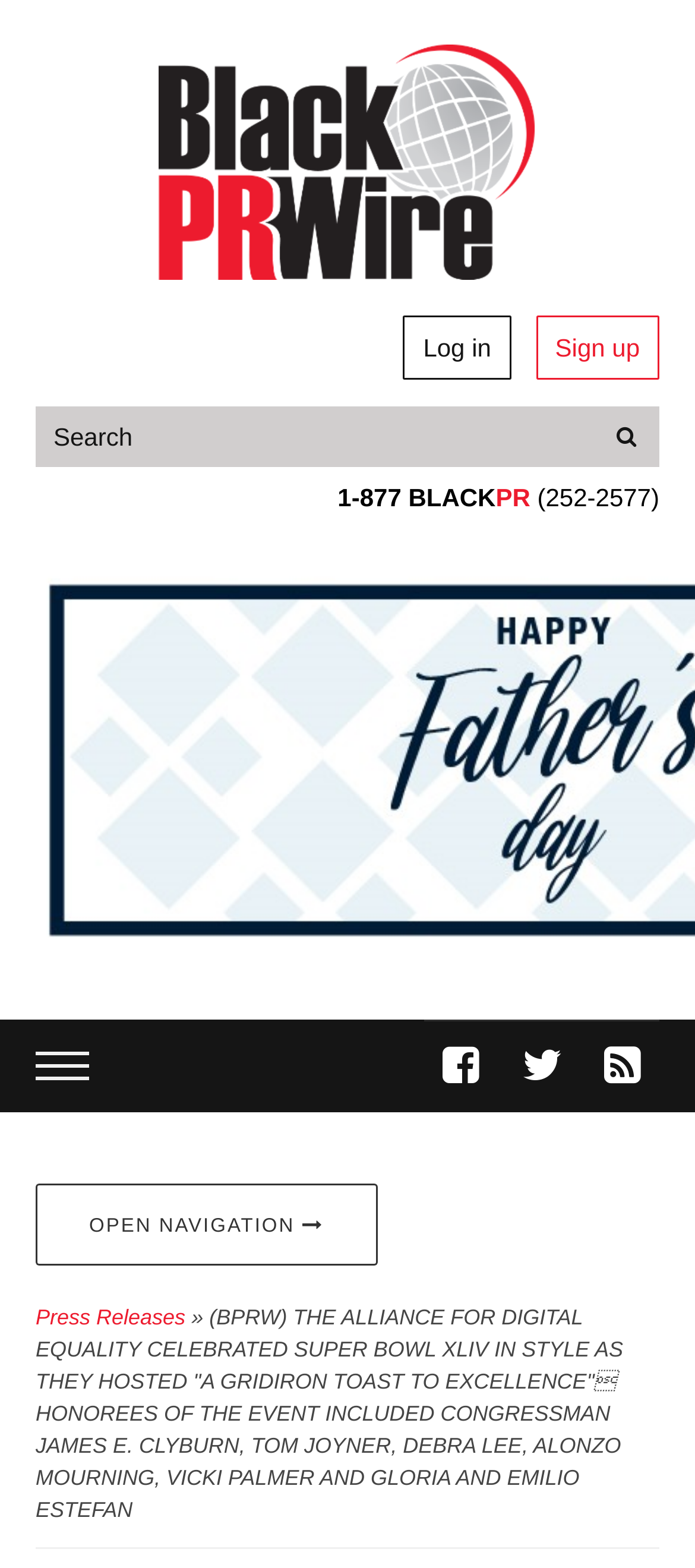Describe every aspect of the webpage in a detailed manner.

The webpage is a news and information center that provides Black publication portals, television and radio programming, online training, and up-to-the-minute news. 

At the top right corner, there are two links, "Log in" and "Sign up", positioned side by side. Below them, there is a search bar with a text box and a "Search" button. 

On the top left, there is a phone number "1-877 BLACK PR (252-2577)" displayed horizontally. 

A "Go to Homepage" link is located at the top center. 

At the bottom left, there are three social media links, "Go to Facebook", "Go to Twitter", and "Open RSS feed", arranged horizontally. 

On the bottom center, there is an "OPEN NAVIGATION" text. Below it, there is a navigation menu with a "Press Releases" link, followed by a "»" symbol and a long press release title that occupies most of the width of the page.